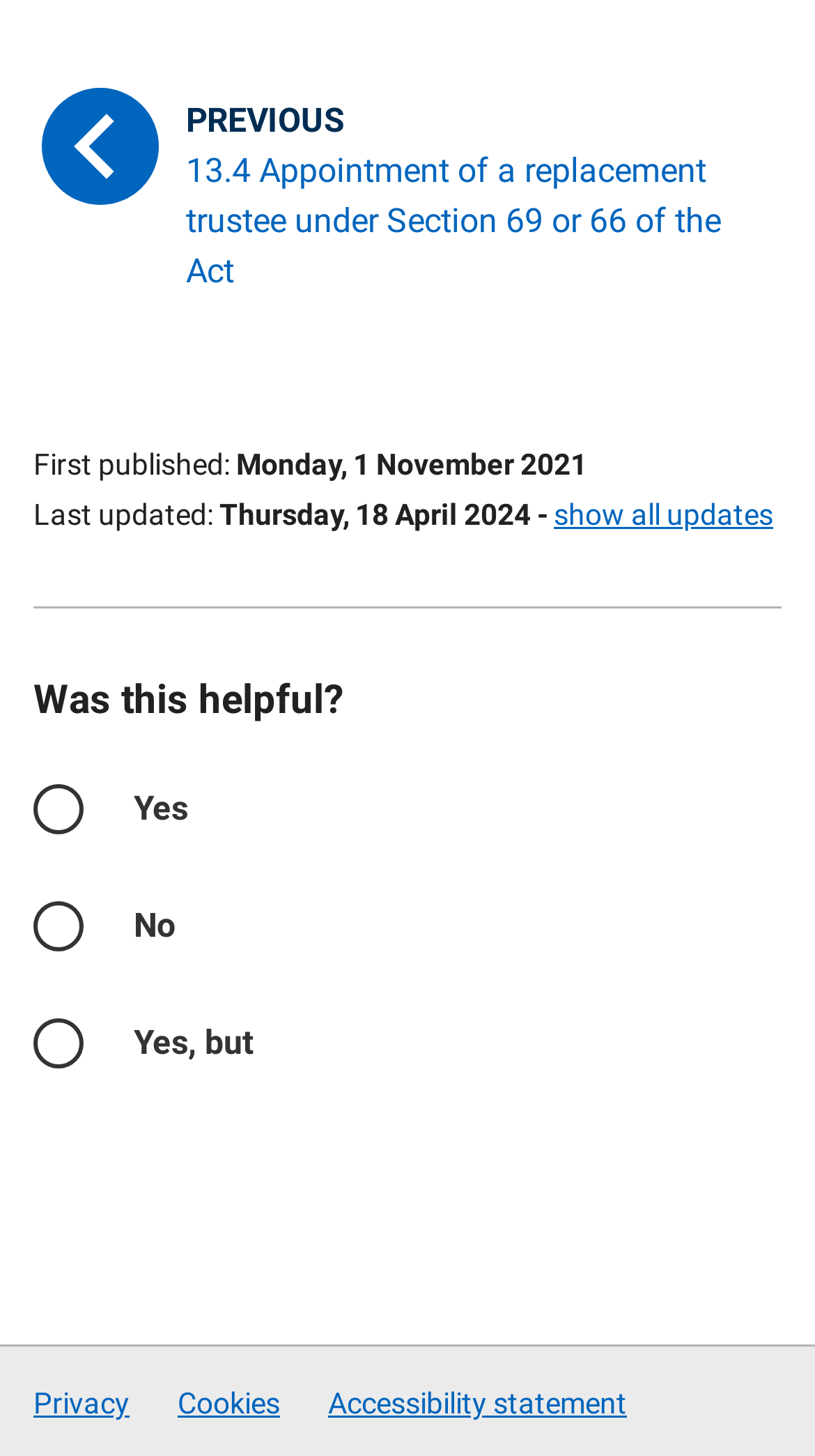Determine the bounding box coordinates for the UI element described. Format the coordinates as (top-left x, top-left y, bottom-right x, bottom-right y) and ensure all values are between 0 and 1. Element description: parent_node: Yes, but name="feedbacktype" value="yesbut"

[0.015, 0.691, 0.128, 0.754]